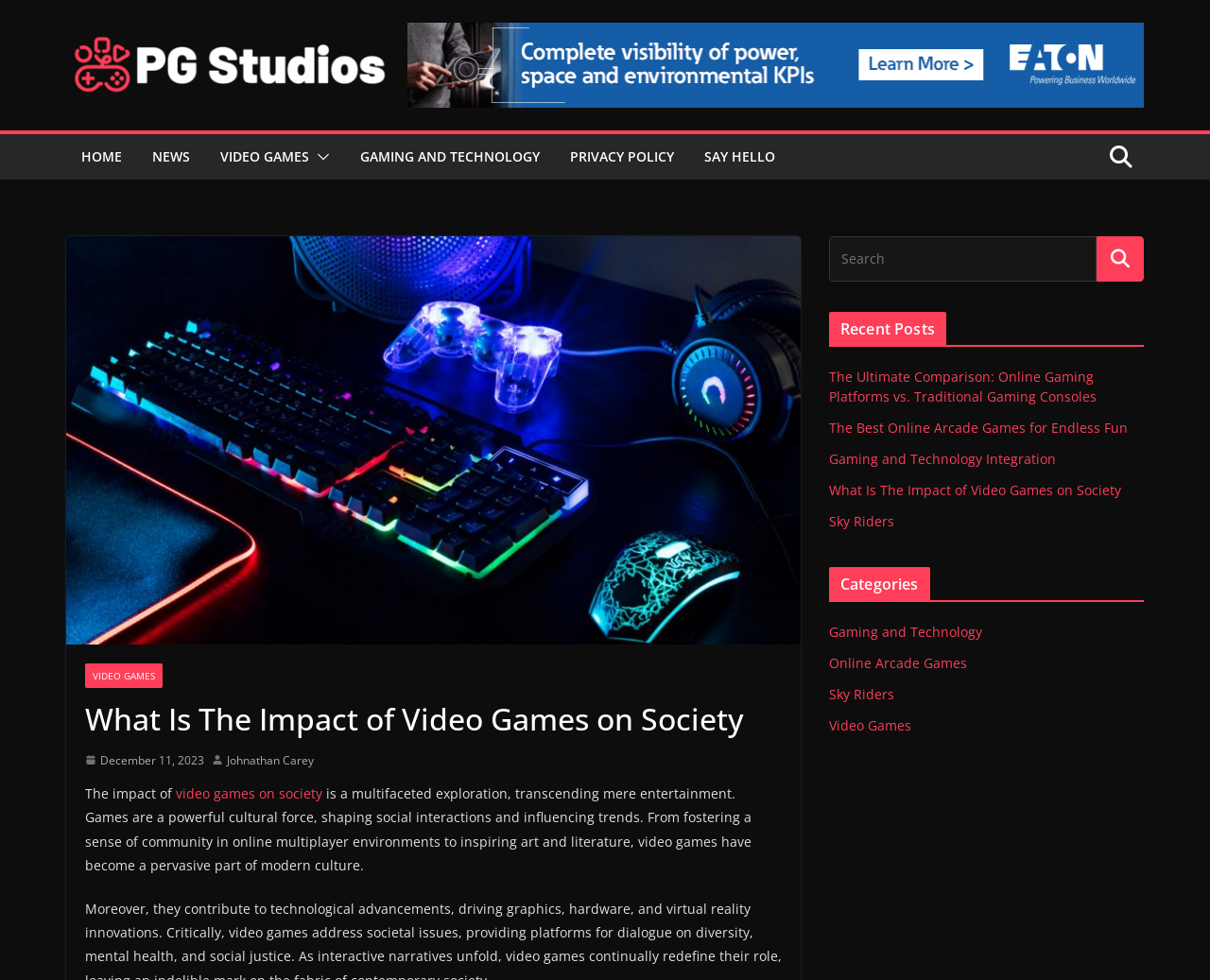Please answer the following question using a single word or phrase: 
How many categories are listed on the webpage?

4